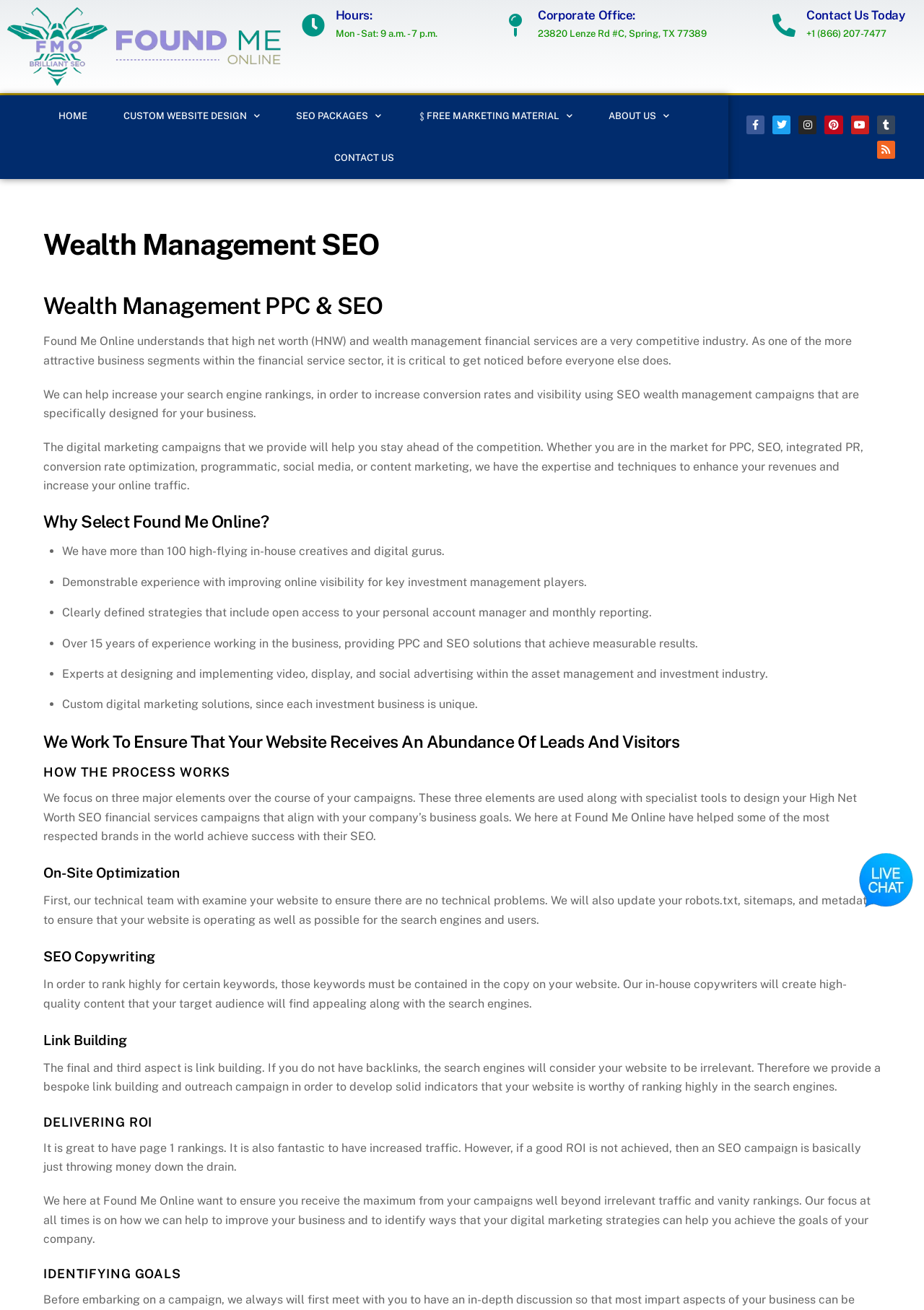Create a detailed description of the webpage's content and layout.

This webpage is about Found Me Online, a company that provides SEO and PPC services specifically for wealth management firms. The page is divided into several sections, each with its own heading and content.

At the top of the page, there is a navigation menu with links to different sections of the website, including "HOME", "CUSTOM WEBSITE DESIGN", "SEO PACKAGES", and "CONTACT US". Below the navigation menu, there is a section with the company's contact information, including hours of operation, corporate office address, and a "Contact Us Today" button.

The main content of the page is divided into several sections, each with its own heading. The first section is about wealth management SEO, and it explains the importance of getting noticed in a competitive industry. The section also describes how Found Me Online can help increase search engine rankings and conversion rates using SEO campaigns specifically designed for wealth management businesses.

The next section is about why one should select Found Me Online, and it lists several reasons, including the company's experience, clearly defined strategies, and expertise in designing and implementing video, display, and social advertising within the asset management and investment industry.

The following section explains how the process works, and it is divided into three sub-sections: On-Site Optimization, SEO Copywriting, and Link Building. Each sub-section explains the process in detail, including how the company's technical team examines the website, updates metadata, and creates high-quality content to rank highly for certain keywords.

The final section is about delivering ROI, and it explains how Found Me Online focuses on improving the business and achieving the company's goals, rather than just increasing traffic and rankings.

At the bottom of the page, there is a section with a textbox to type a message, a "Powered by Found Me Online" statement, and several social media links. There are also several images scattered throughout the page, including a Facebook icon, a Twitter icon, and a YouTube icon.